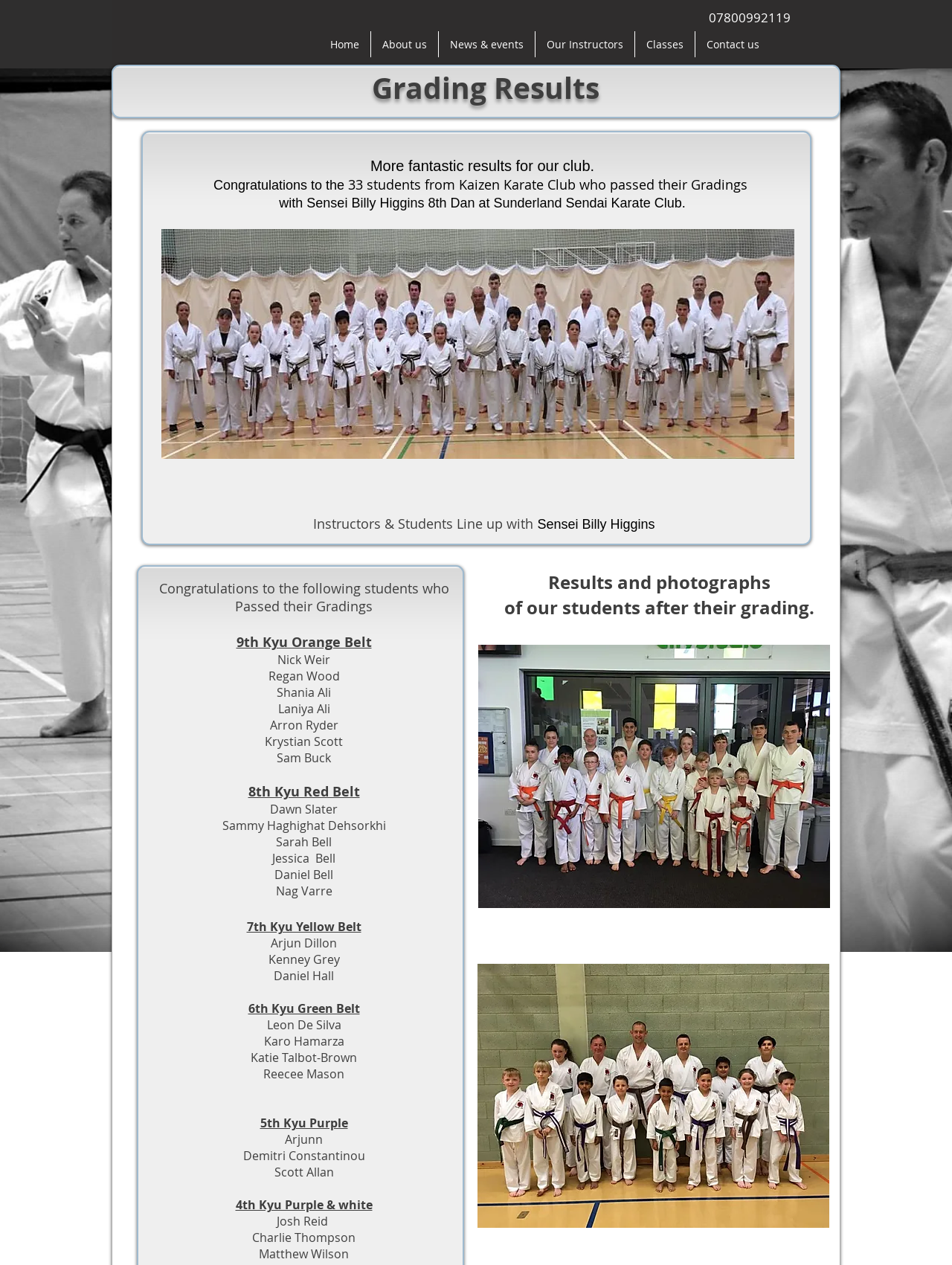Provide an in-depth description of the elements and layout of the webpage.

This webpage is about Karate, specifically the Kaizen Karate Club. At the top, there is a social bar with three links, followed by a phone number "07800992119". Below that, there is a navigation menu with links to "Home", "About us", "News & events", "Our Instructors", "Classes", and "Contact us".

The main content of the page is about the grading results of the karate club. There is a heading "Grading Results" followed by a congratulatory message to the students who passed their gradings. The message is accompanied by a photo of the instructors and students lined up with Sensei Billy Higgins.

Below that, there is a list of students who passed their gradings, categorized by their belt levels, including 9th Kyu Orange Belt, 8th Kyu Red Belt, 7th Kyu Yellow Belt, 6th Kyu Green Belt, 5th Kyu Purple, and 4th Kyu Purple & white. Each student's name is listed along with their belt level.

There are two images on the page, both of which appear to be related to the Kaizen Karate Club. One is located near the top of the page, and the other is below the list of students who passed their gradings. The page also has several headings, including "Results and photographs" and "of our students after their grading."